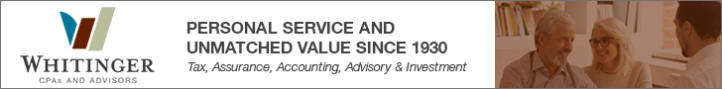Analyze the image and describe all the key elements you observe.

The image prominently features the logo of Whitinger CPAs and Advisors, a firm known for its personal service and unmatched value since 1930. Positioned alongside the logo is a tagline that highlights their areas of expertise in tax, assurance, accounting, advisory, and investment services. The design showcases a professional and welcoming atmosphere, ideal for prospective clients seeking comprehensive financial solutions. The image conveys the firm's commitment to personalized client interaction, underscoring its long-standing reputation in the industry.